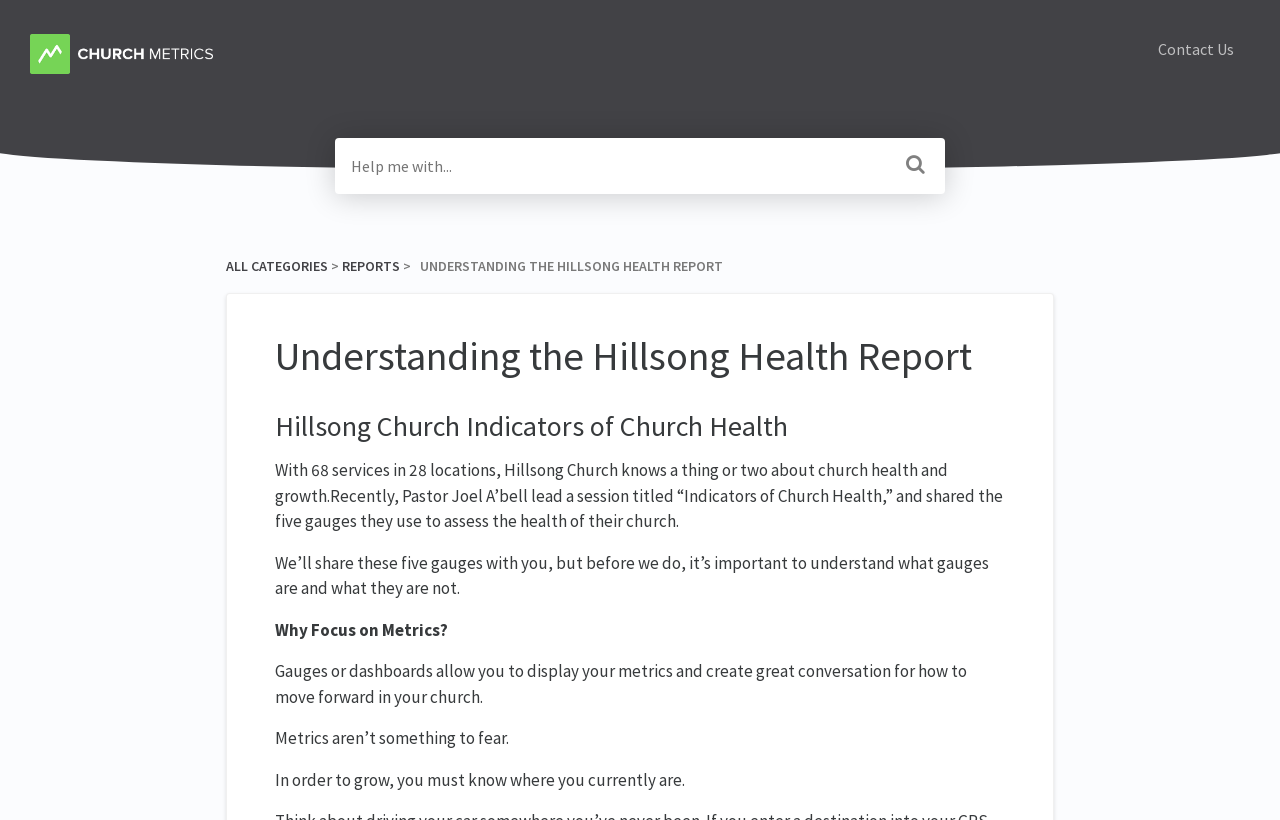Look at the image and answer the question in detail:
What is the name of the pastor who led a session?

The answer can be found in the StaticText element with the text 'With 68 services in 28 locations, Hillsong Church knows a thing or two about church health and growth.Recently, Pastor Joel A’bell lead a session titled “Indicators of Church Health,” and shared the five gauges they use to assess the health of their church.'